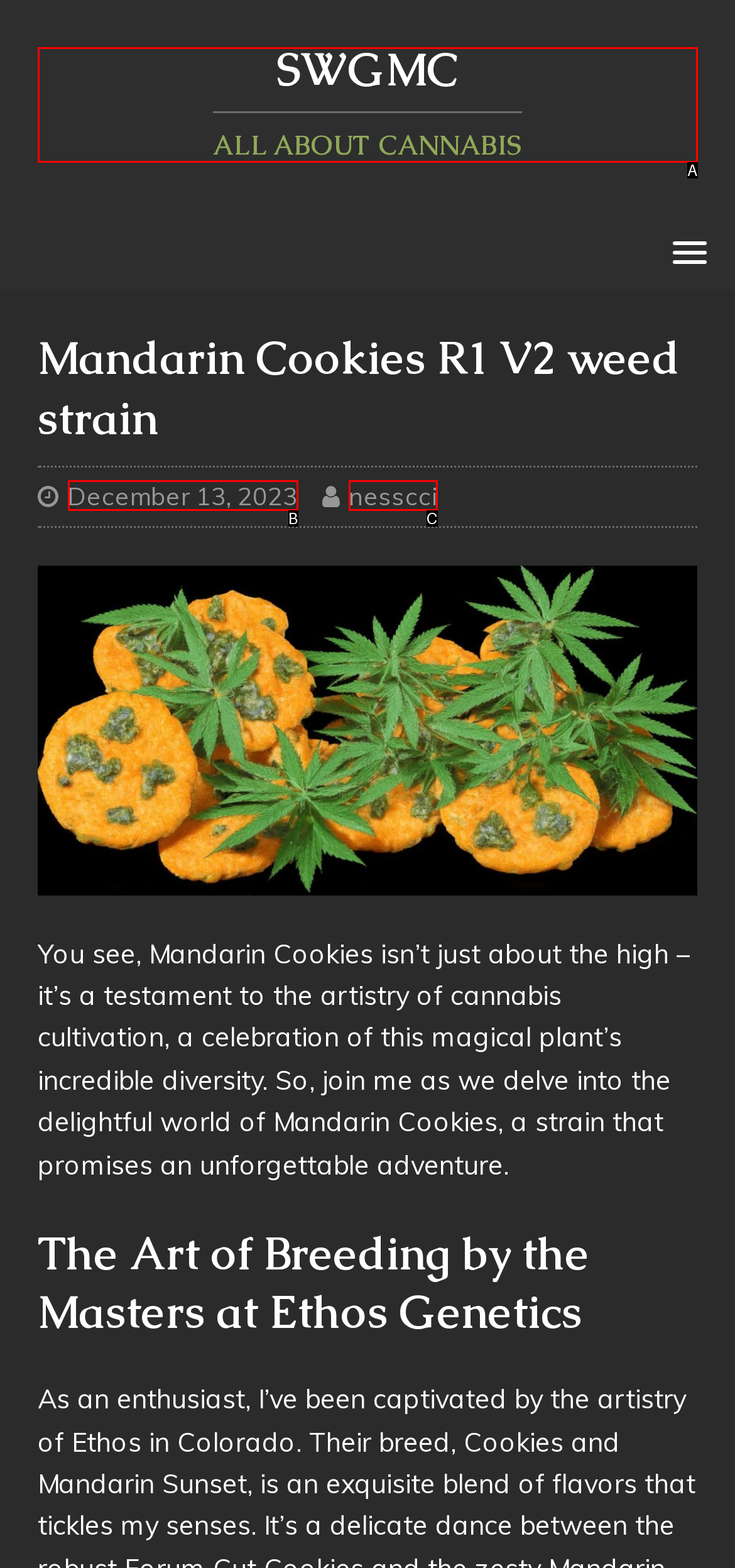Find the option that matches this description: December 13, 2023
Provide the matching option's letter directly.

B